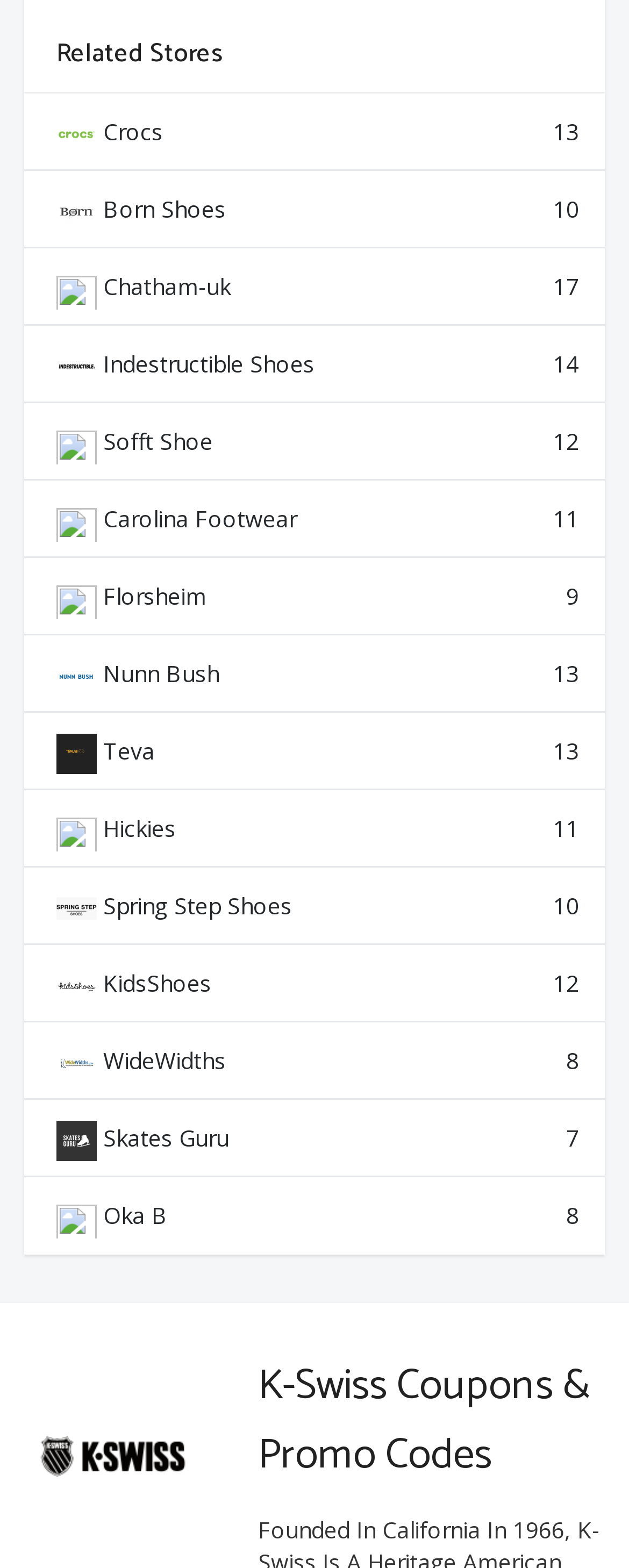Please identify the bounding box coordinates of the area that needs to be clicked to follow this instruction: "Click on Crocs link".

[0.038, 0.06, 0.962, 0.109]